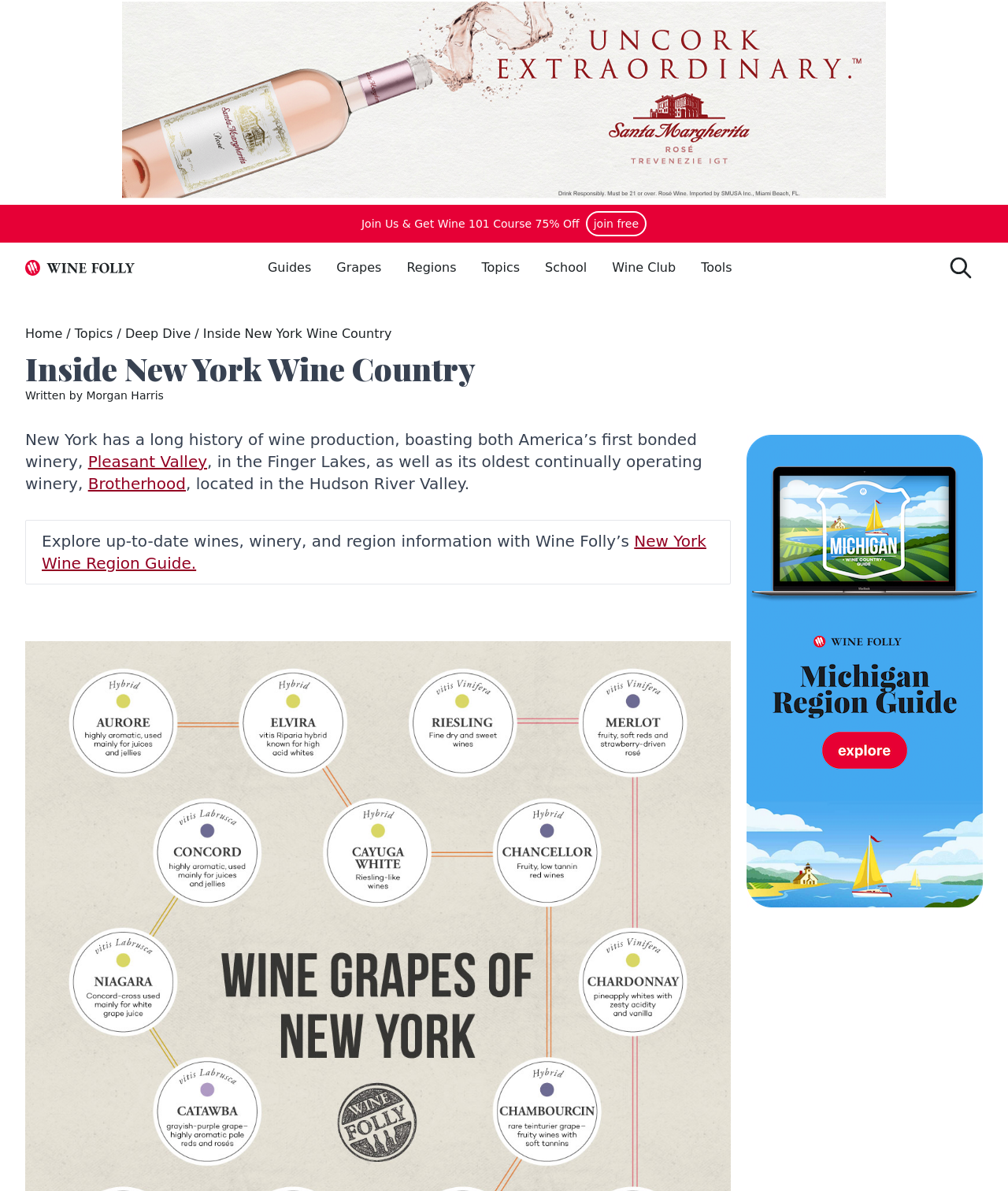What is the name of the first bonded winery in America?
Using the information from the image, answer the question thoroughly.

The answer can be found in the paragraph that starts with 'New York has a long history of wine production...' where it mentions 'America’s first bonded winery, Pleasant Valley, in the Finger Lakes...'.